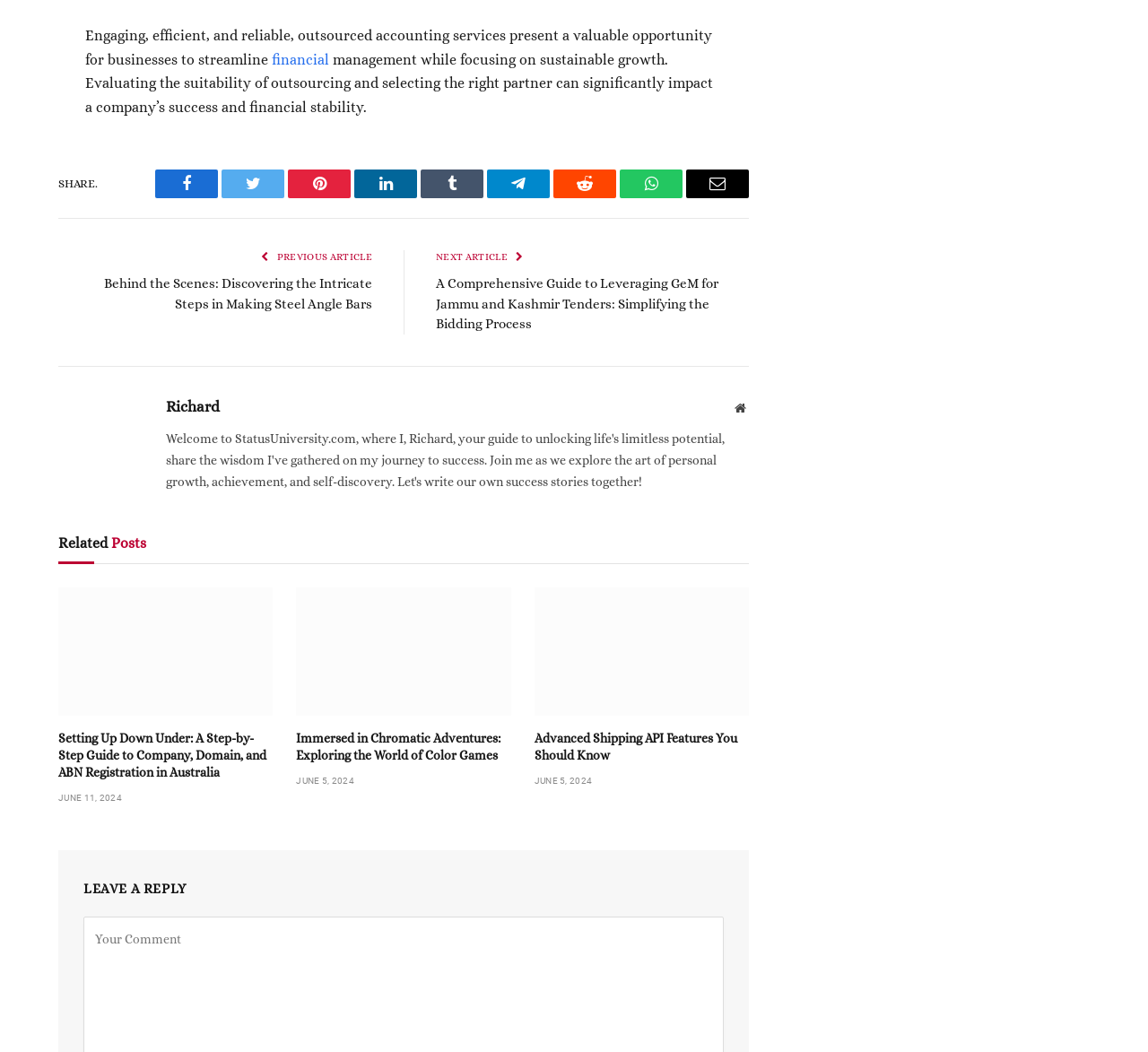Please identify the bounding box coordinates of the element that needs to be clicked to execute the following command: "Share on Facebook". Provide the bounding box using four float numbers between 0 and 1, formatted as [left, top, right, bottom].

[0.135, 0.161, 0.19, 0.188]